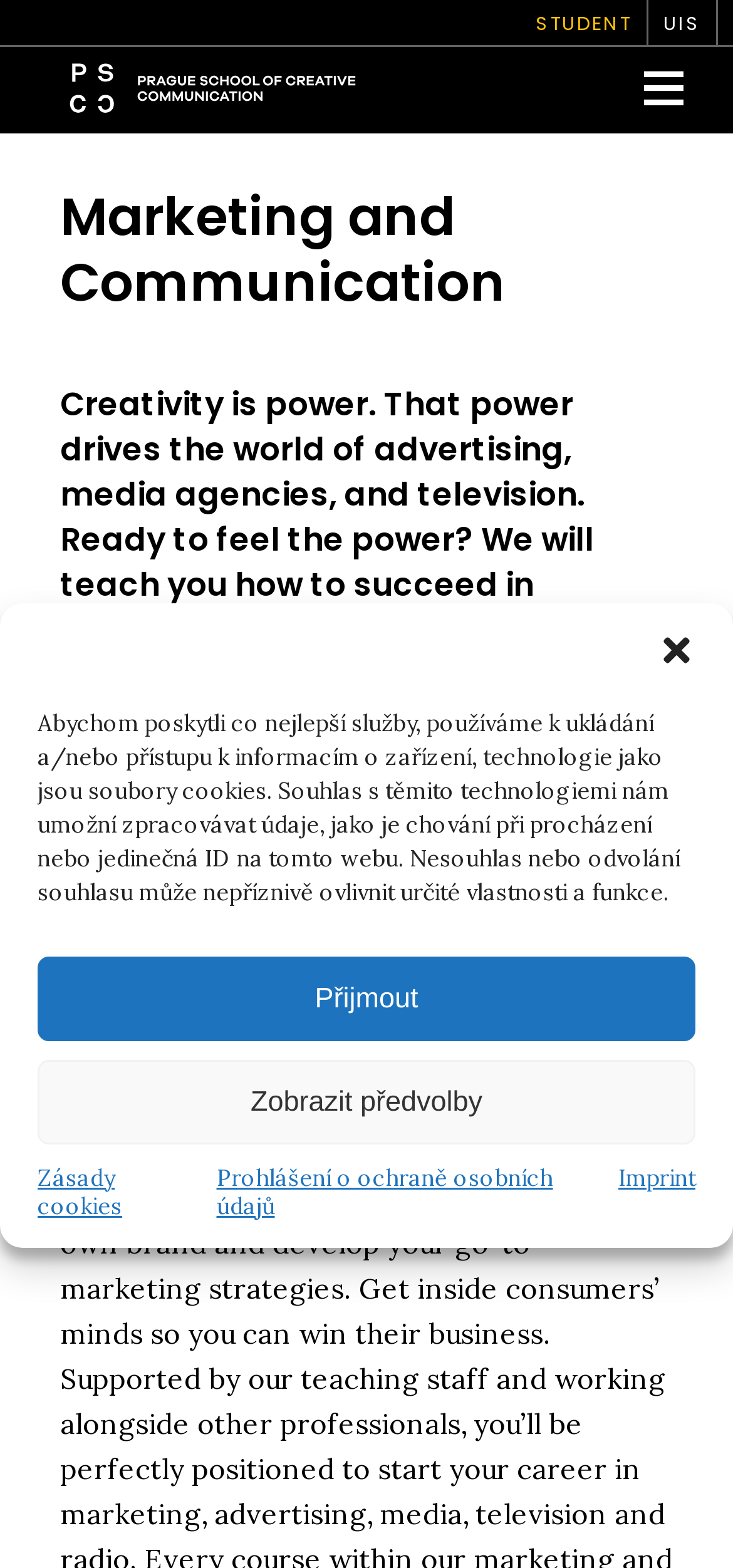How many buttons are there in the cookie consent dialog?
Give a comprehensive and detailed explanation for the question.

I counted the number of button elements within the dialog element with the text 'Spravovat Souhlas s cookies' and found three buttons: '', 'Přijmout', and 'Zobrazit předvolby'.